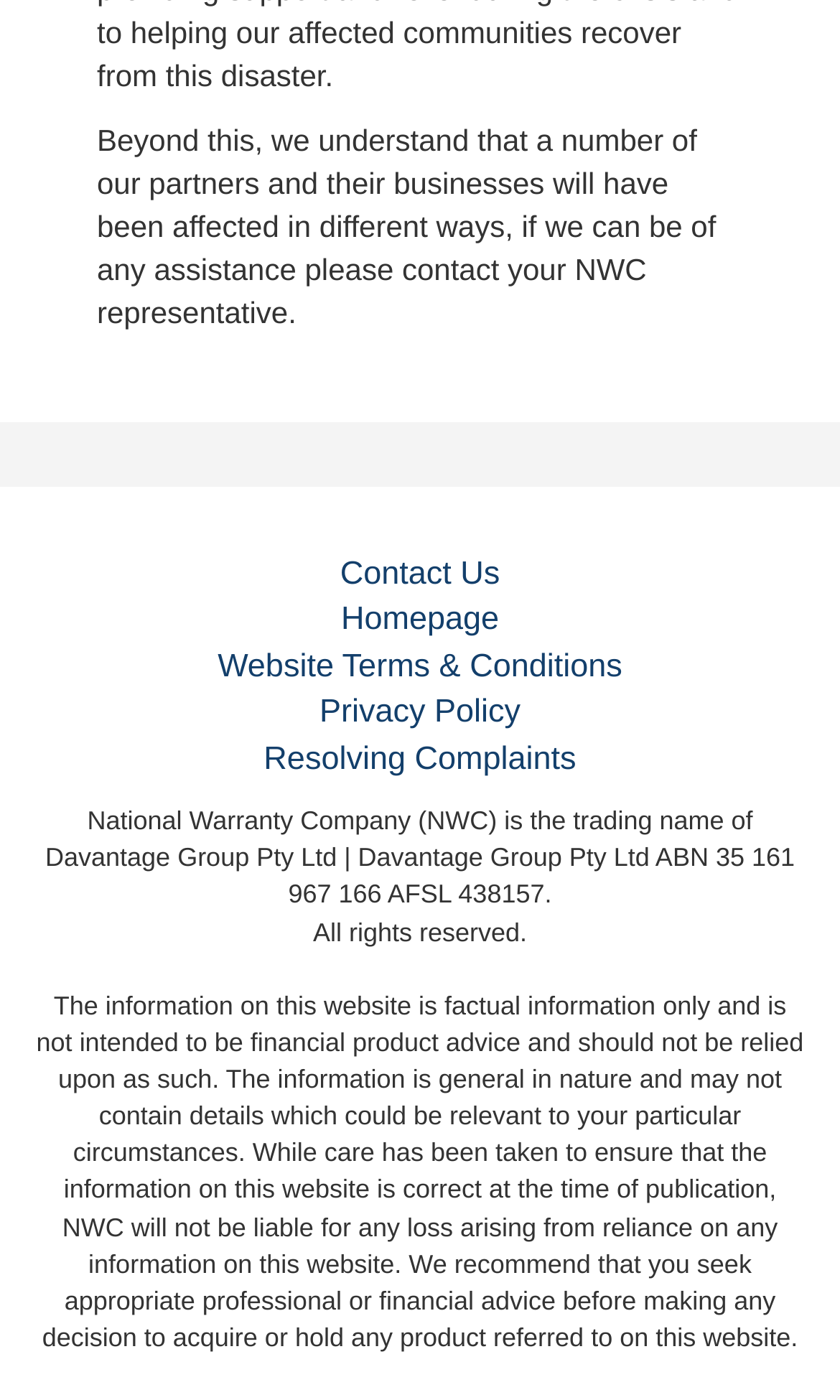Please answer the following question using a single word or phrase: 
What is the trading name of Davantage Group Pty Ltd?

National Warranty Company (NWC)